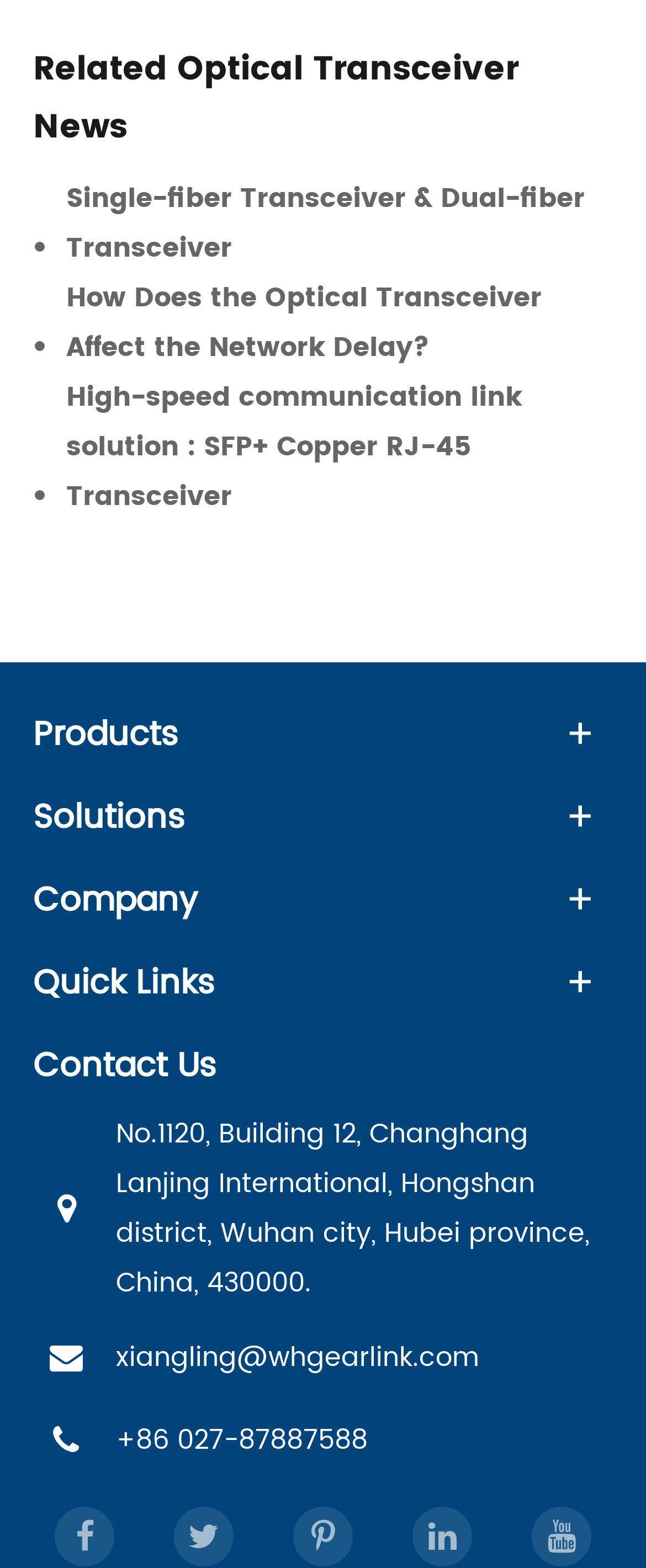Locate the bounding box coordinates of the element's region that should be clicked to carry out the following instruction: "Go to products page". The coordinates need to be four float numbers between 0 and 1, i.e., [left, top, right, bottom].

[0.051, 0.454, 0.277, 0.485]